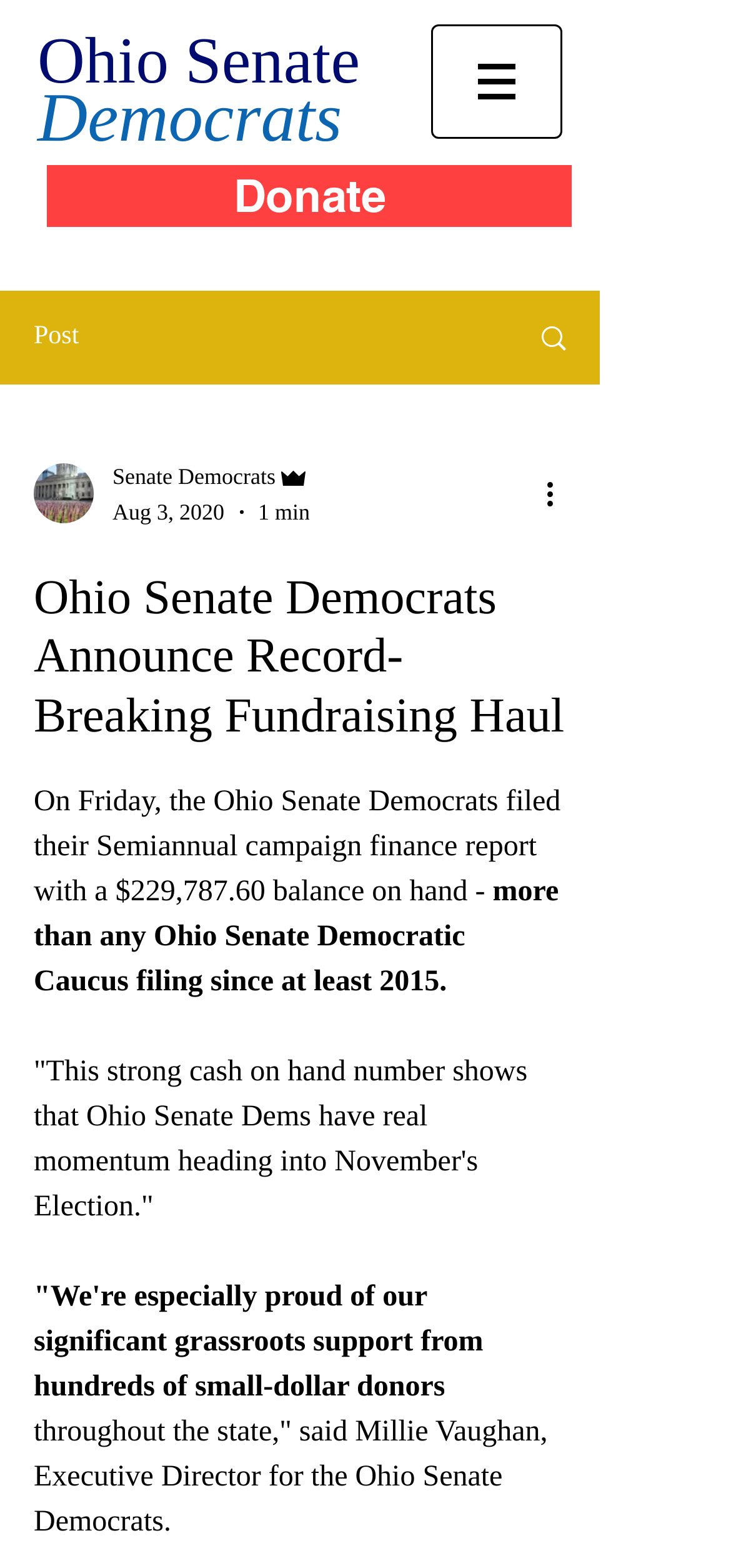Given the description of a UI element: "Senate Democrats", identify the bounding box coordinates of the matching element in the webpage screenshot.

[0.154, 0.293, 0.426, 0.315]